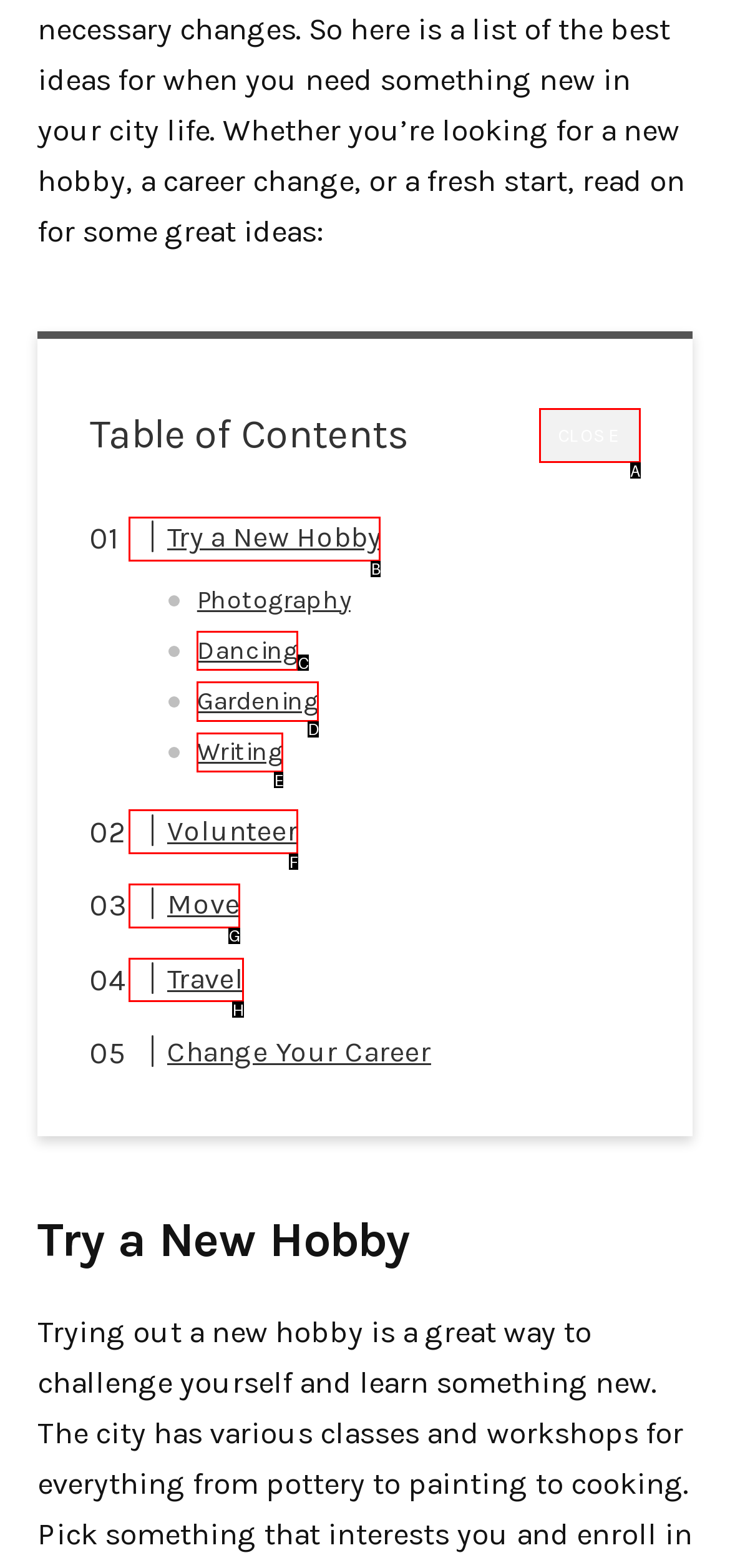Identify the letter of the UI element that fits the description: Move
Respond with the letter of the option directly.

G